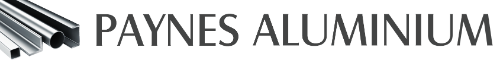What is the color scheme of the logo?
Look at the image and respond with a one-word or short-phrase answer.

Monochromatic